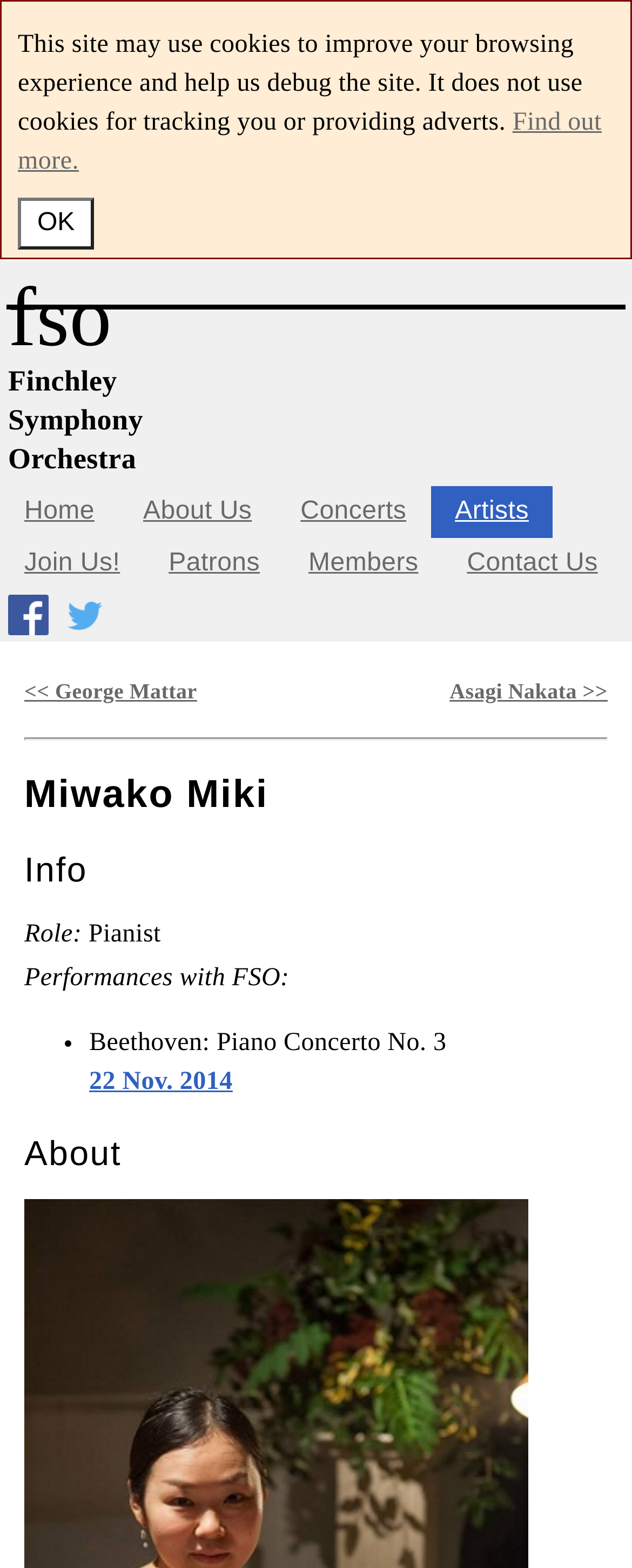Identify the bounding box coordinates of the clickable region necessary to fulfill the following instruction: "check performances with FSO". The bounding box coordinates should be four float numbers between 0 and 1, i.e., [left, top, right, bottom].

[0.038, 0.615, 0.458, 0.632]